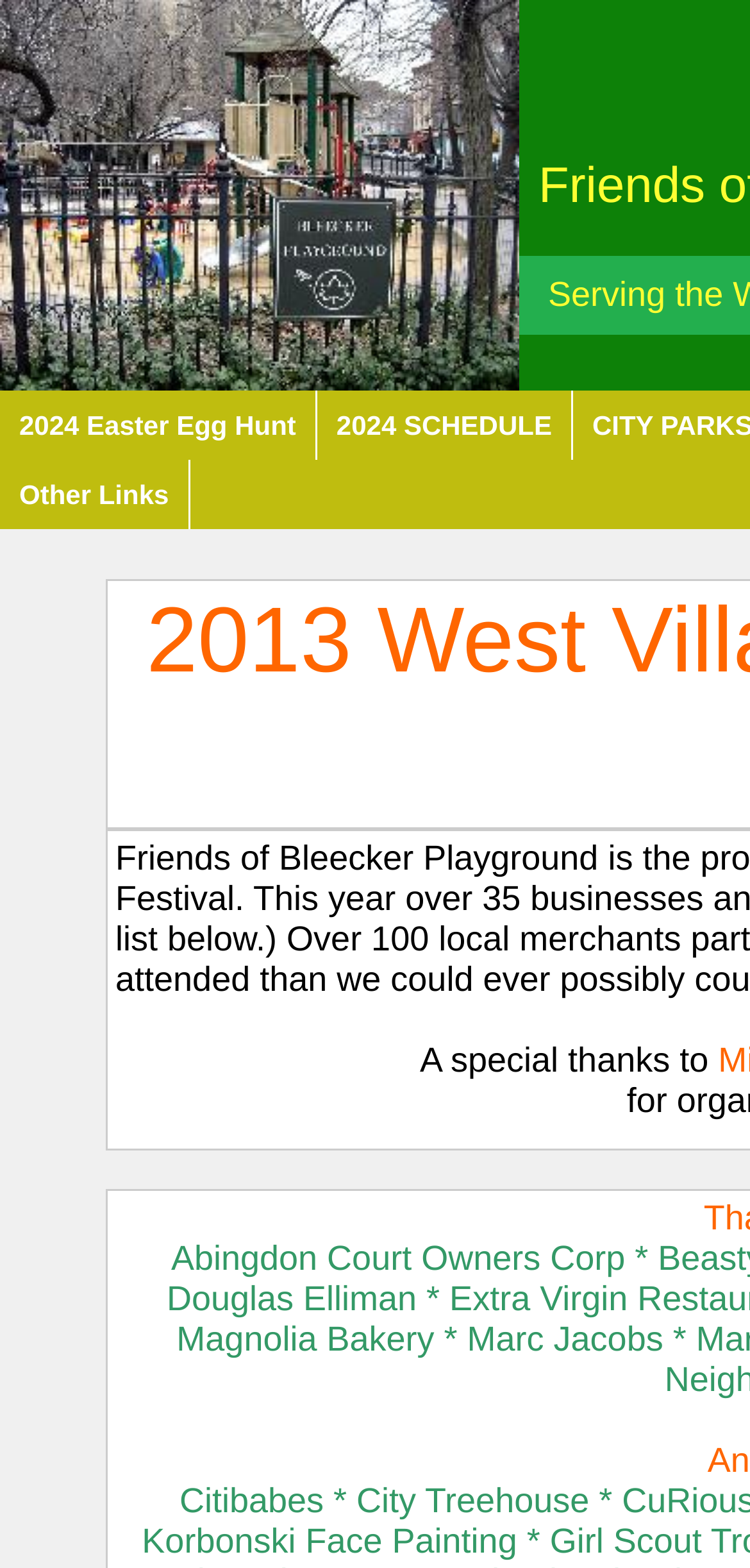What is the name of the event on Easter?
Please answer the question with as much detail and depth as you can.

I inferred this answer by looking at the link '2024 Easter Egg Hunt' which suggests that the event is related to Easter and is an egg hunt.